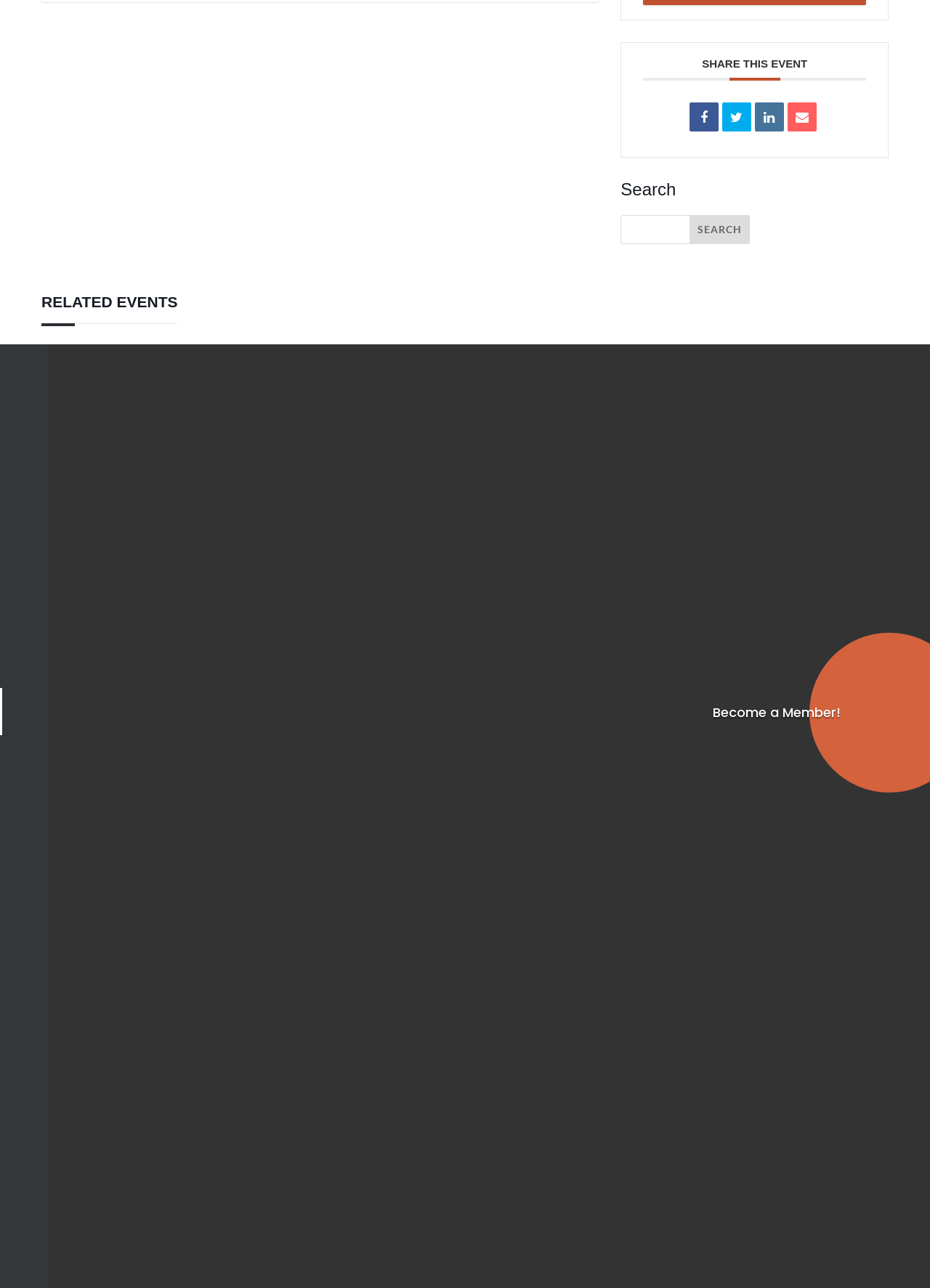Specify the bounding box coordinates of the area to click in order to execute this command: 'Share this event on social media'. The coordinates should consist of four float numbers ranging from 0 to 1, and should be formatted as [left, top, right, bottom].

[0.741, 0.079, 0.772, 0.102]